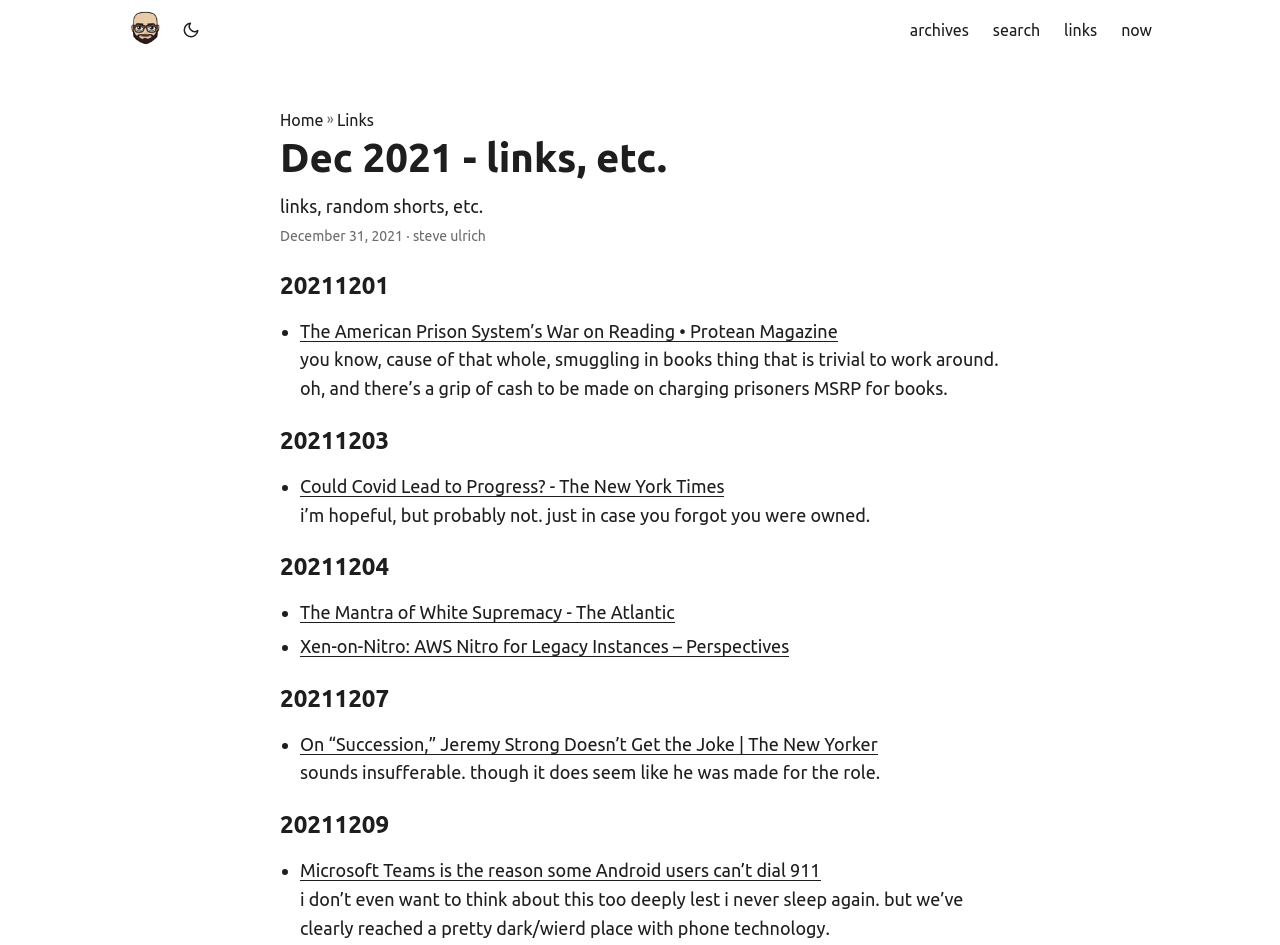Detail the webpage's structure and highlights in your description.

The webpage appears to be a personal blog or journal, with a focus on sharing links and short summaries of various articles and topics. At the top of the page, there is a logo and a navigation menu with links to "archives", "search", "links", and "now". 

Below the navigation menu, there is a header section that displays the title "Dec 2021 - links, etc." and a subtitle "links, random shorts, etc.". The date "December 31, 2021" is also displayed, along with the author's name "steve ulrich".

The main content of the page is divided into sections, each with a heading indicating the date, ranging from December 1 to December 9. Each section contains a list of links to articles, accompanied by a brief summary or commentary. The links are preceded by a bullet point, and the summaries are written in a conversational tone.

The articles cover a range of topics, including the American prison system, COVID-19, white supremacy, and technology. The summaries are often humorous and sarcastic, suggesting that the author is sharing their personal opinions and reactions to the articles. Overall, the webpage appears to be a personal collection of links and thoughts, rather than a formal news or information website.